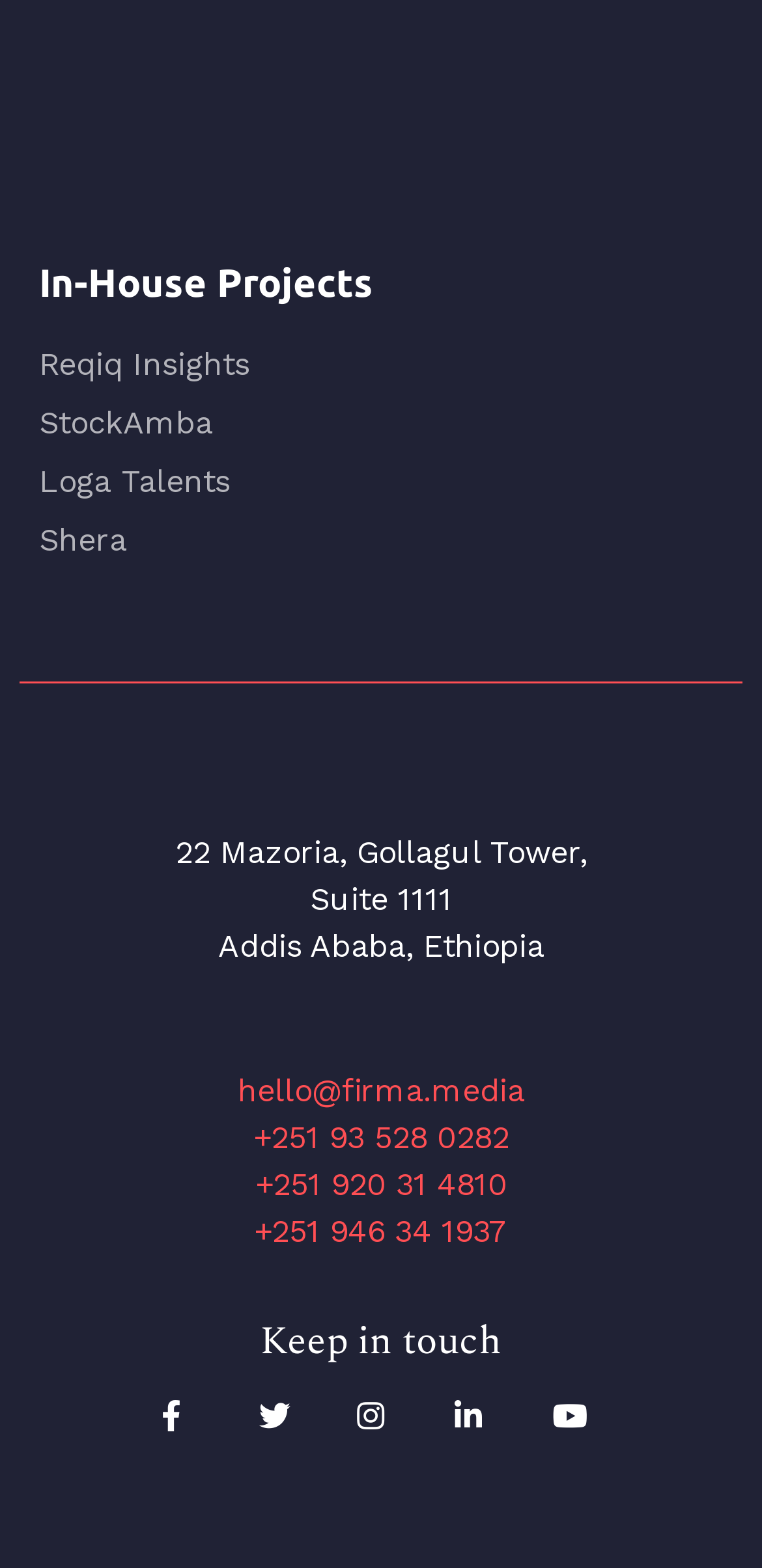Extract the bounding box coordinates for the HTML element that matches this description: "‭+251 93 528 0282‬". The coordinates should be four float numbers between 0 and 1, i.e., [left, top, right, bottom].

[0.332, 0.713, 0.668, 0.737]